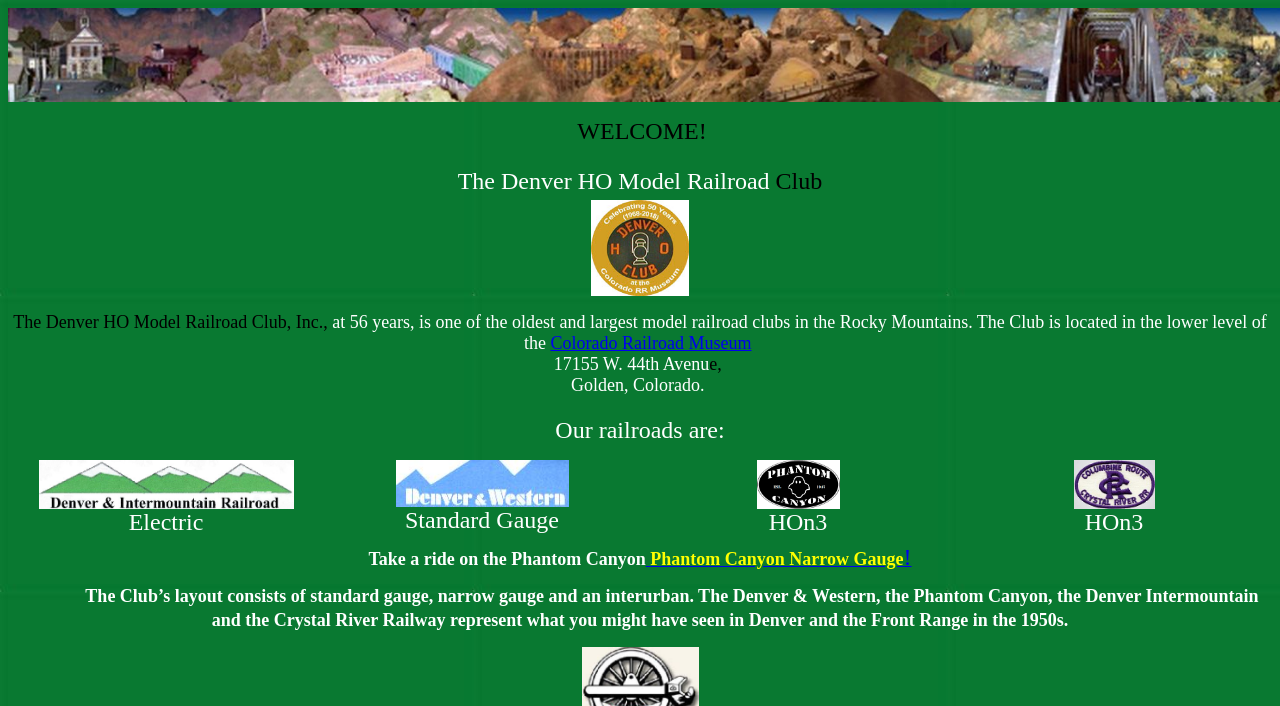What is the location of the club? From the image, respond with a single word or brief phrase.

Golden, Colorado